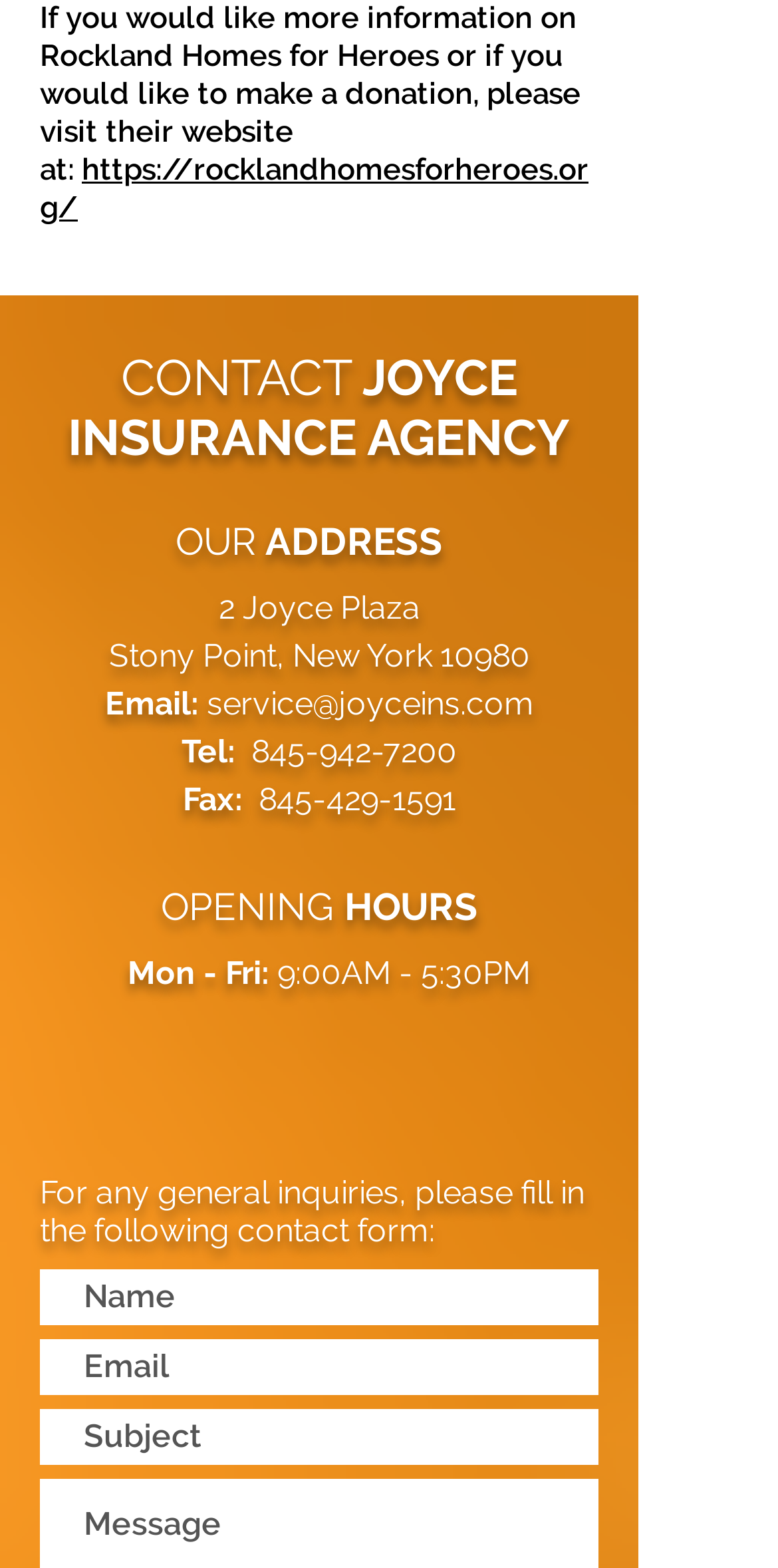Determine the coordinates of the bounding box that should be clicked to complete the instruction: "call Joyce Insurance Agency". The coordinates should be represented by four float numbers between 0 and 1: [left, top, right, bottom].

[0.323, 0.467, 0.587, 0.491]